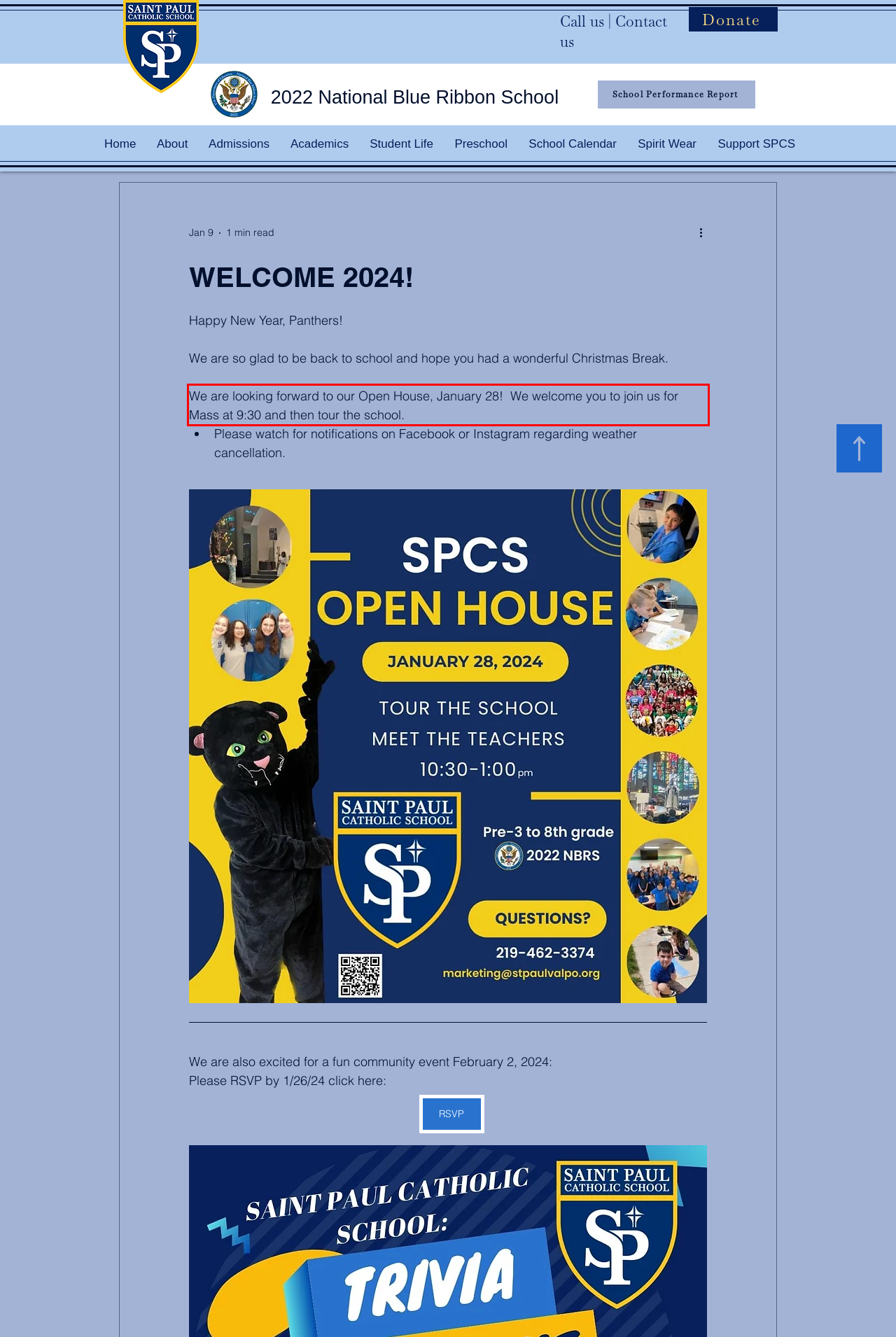Identify and transcribe the text content enclosed by the red bounding box in the given screenshot.

We are looking forward to our Open House, January 28! We welcome you to join us for Mass at 9:30 and then tour the school.